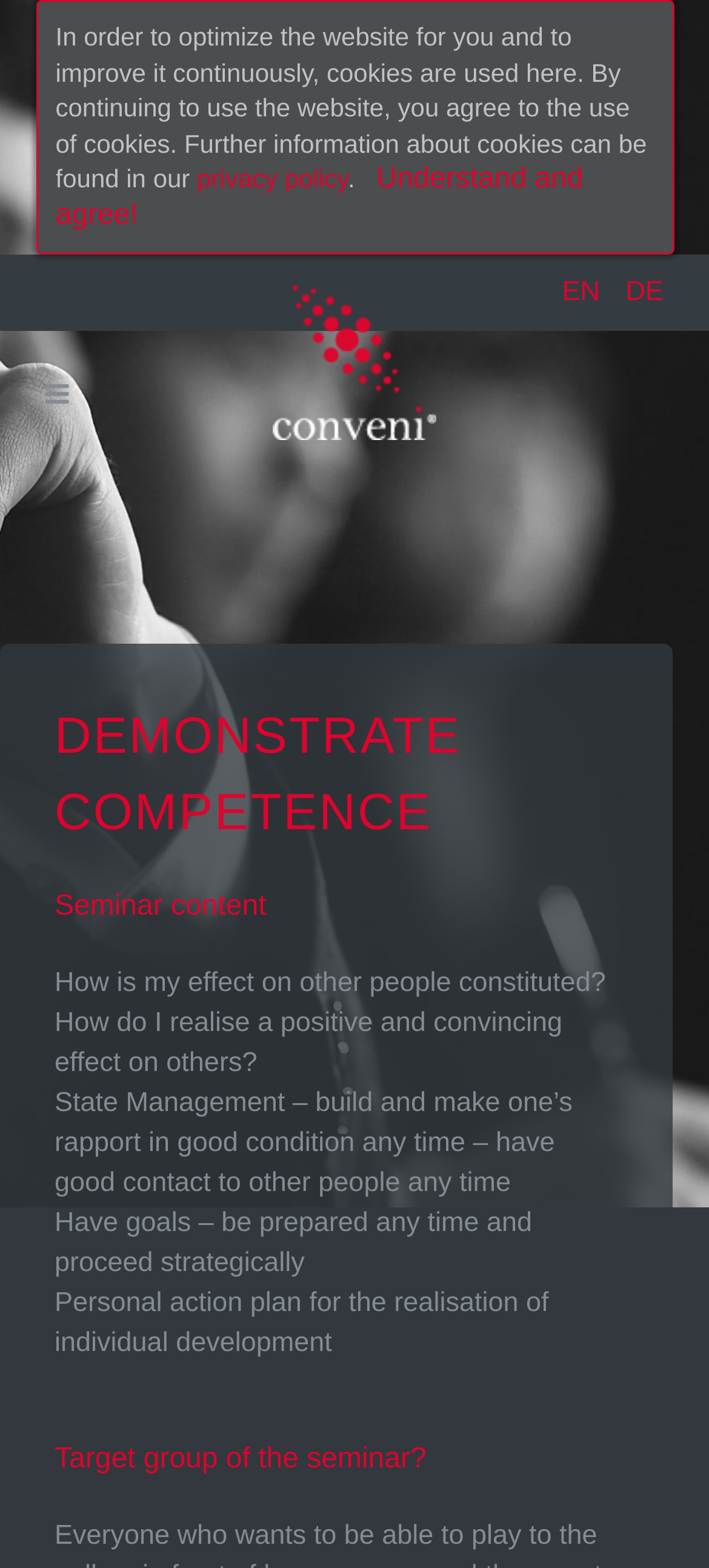From the element description Understand and agree!, predict the bounding box coordinates of the UI element. The coordinates must be specified in the format (top-left x, top-left y, bottom-right x, bottom-right y) and should be within the 0 to 1 range.

[0.078, 0.105, 0.822, 0.147]